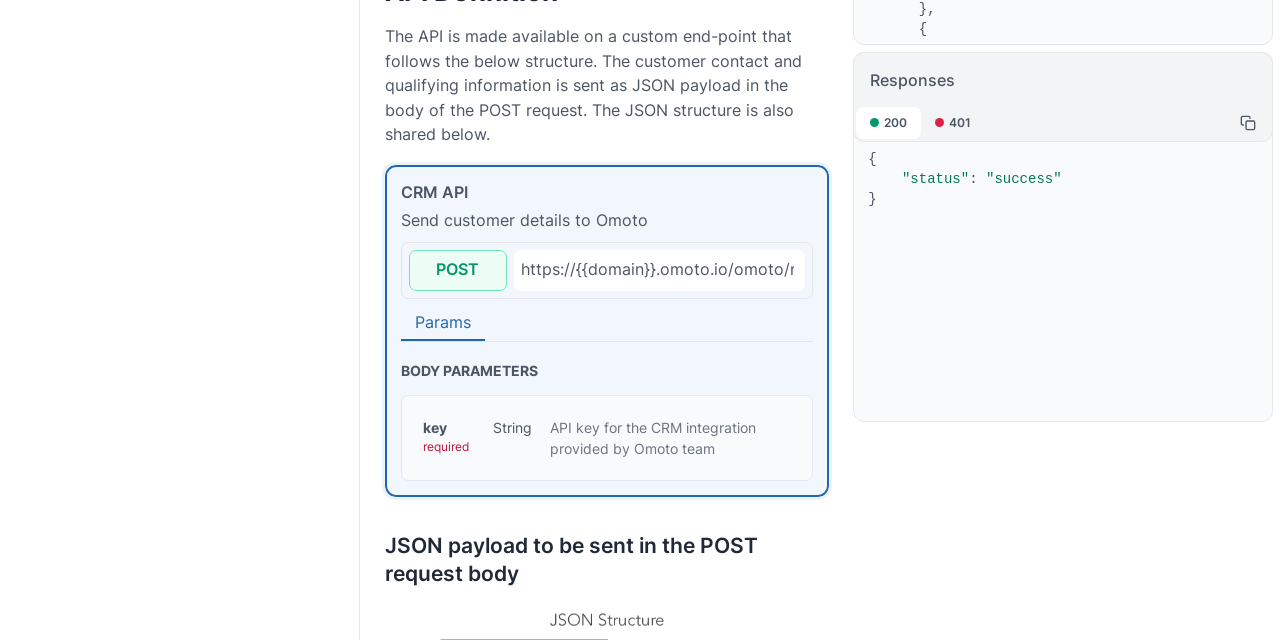Please provide the bounding box coordinates for the UI element as described: "input value="https://{{domain}}.omoto.io/omoto/receivecustomerinfo.htm?key={{apikey}}" placeholder="https://api.cakes.com" value="https://{{domain}}.omoto.io/omoto/receivecustomerinfo.htm?key={{apikey}}"". The coordinates must be four floats between 0 and 1, represented as [left, top, right, bottom].

[0.401, 0.391, 0.629, 0.454]